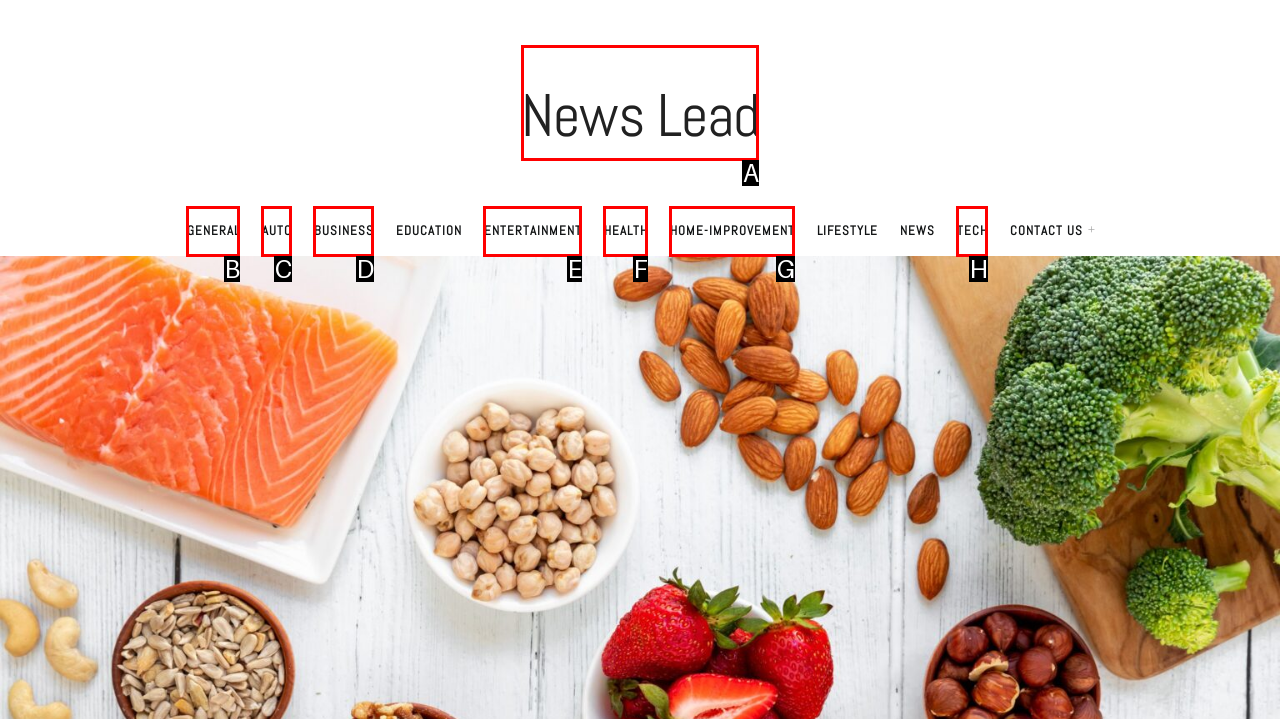Choose the option that best matches the description: News Lead
Indicate the letter of the matching option directly.

A